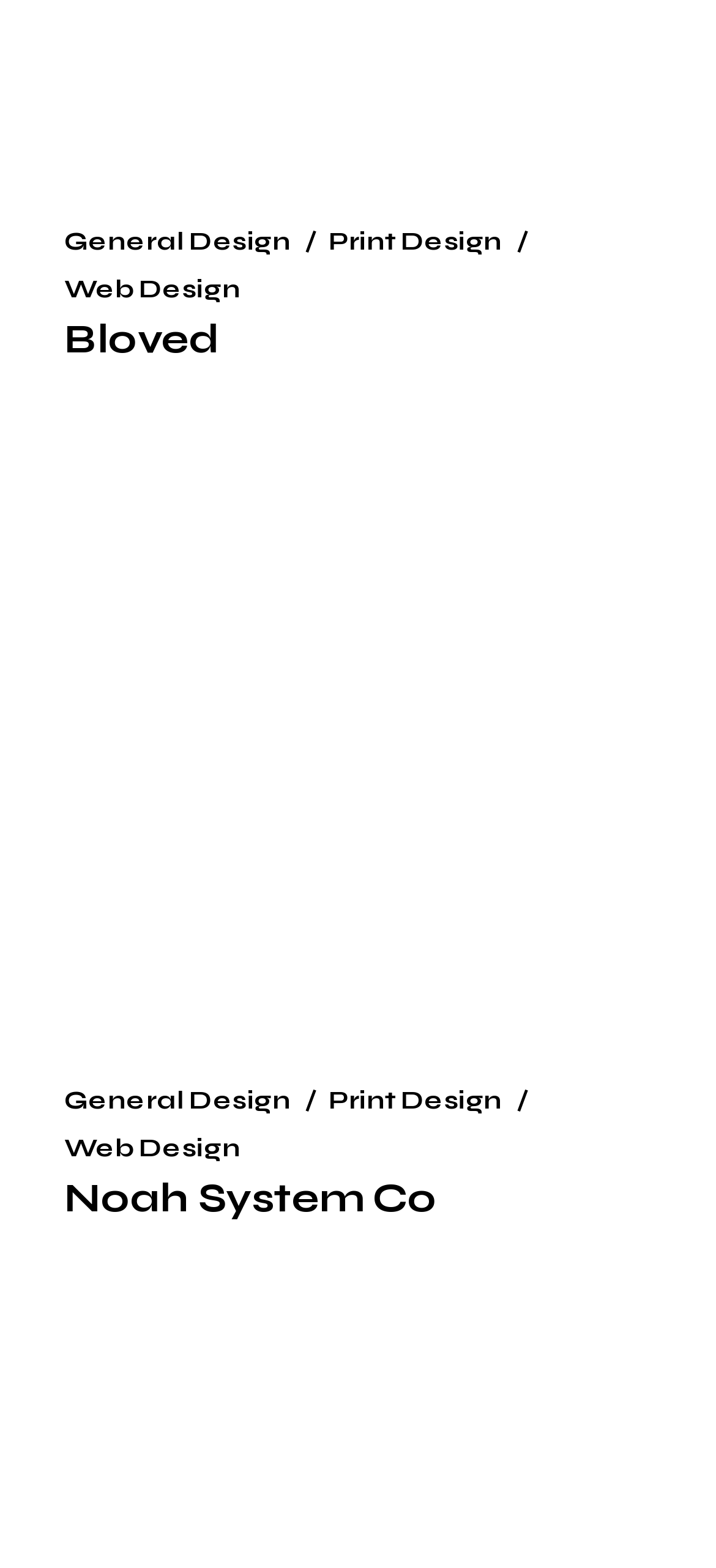Utilize the details in the image to give a detailed response to the question: How many sections are there on the webpage?

I observed that there are two distinct sections on the webpage, one with the brand name 'Bloved' and another with the company name 'Noah System Co', suggesting that there are two sections on the webpage.